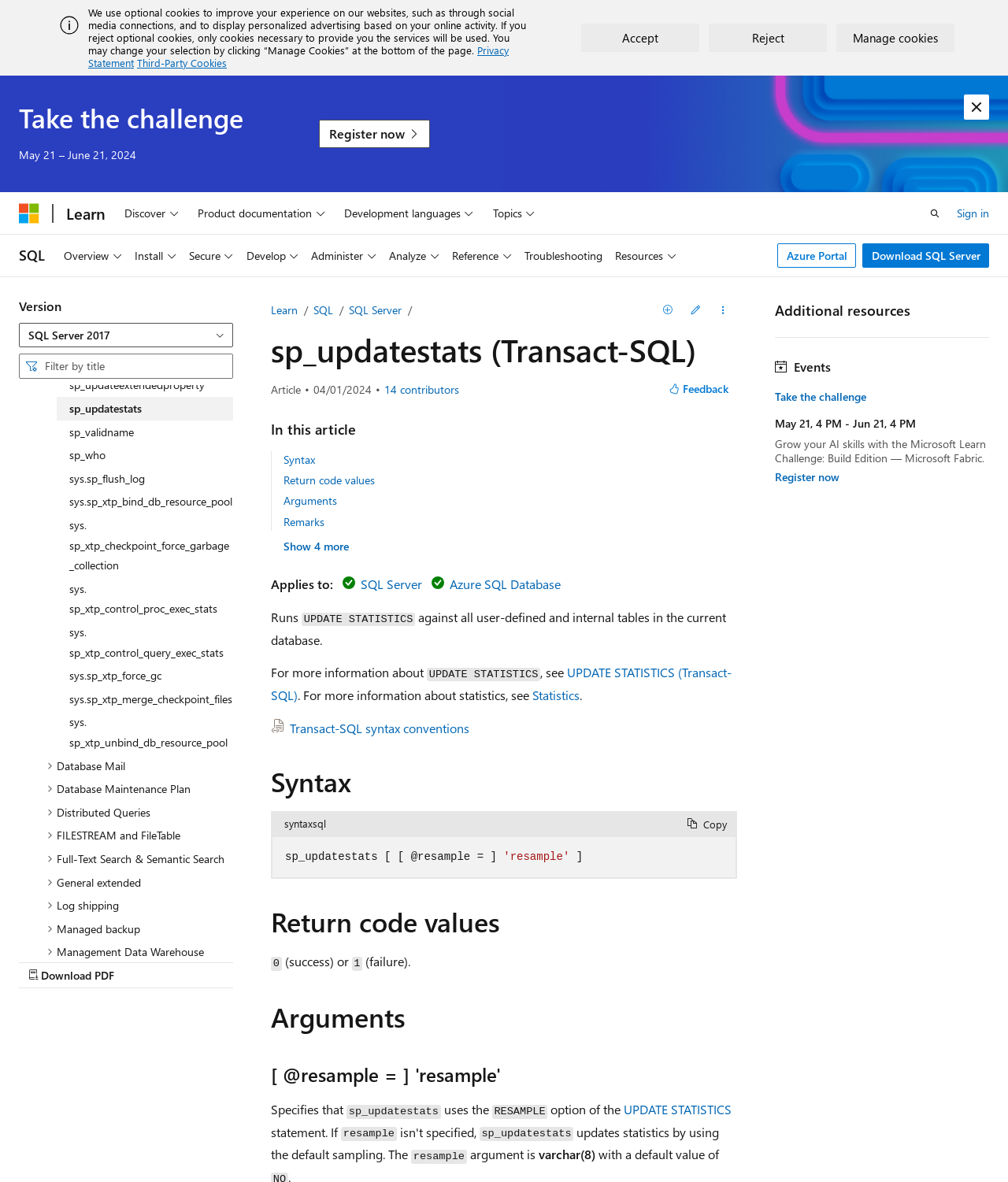Identify the bounding box of the UI element described as follows: "aria-label="Open search"". Provide the coordinates as four float numbers in the range of 0 to 1 [left, top, right, bottom].

[0.912, 0.168, 0.943, 0.192]